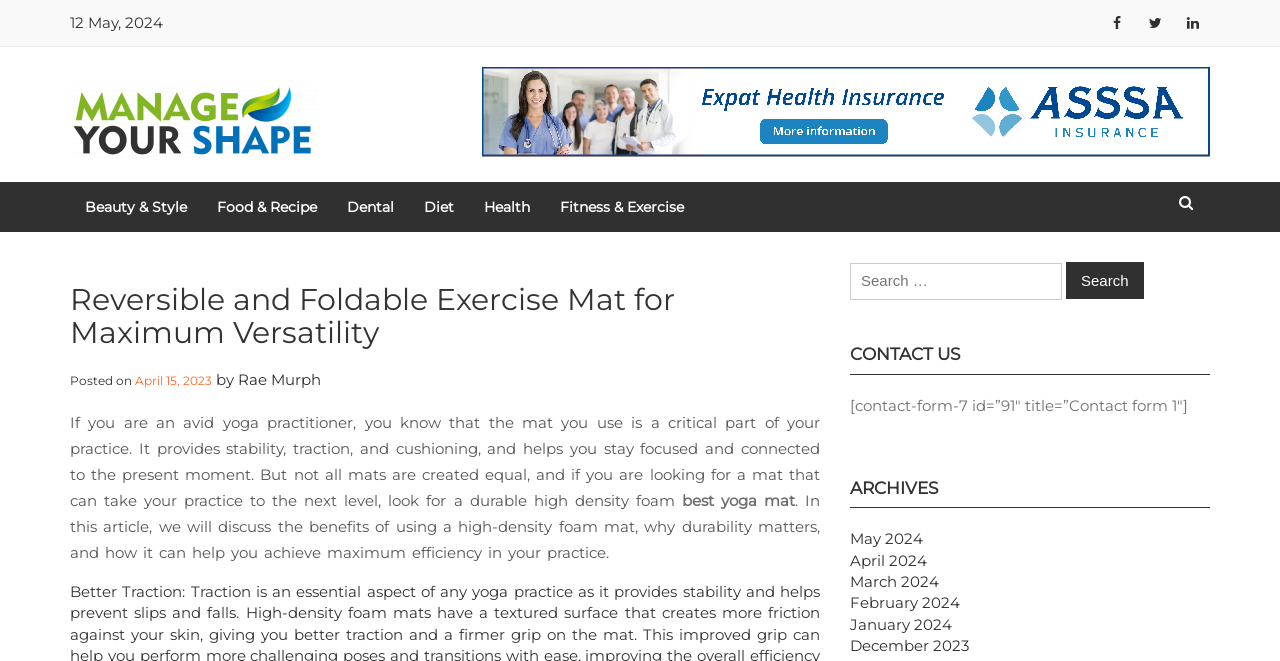Determine the bounding box coordinates of the region to click in order to accomplish the following instruction: "Click on the 'Manage Your Shape' link". Provide the coordinates as four float numbers between 0 and 1, specifically [left, top, right, bottom].

[0.055, 0.169, 0.248, 0.198]